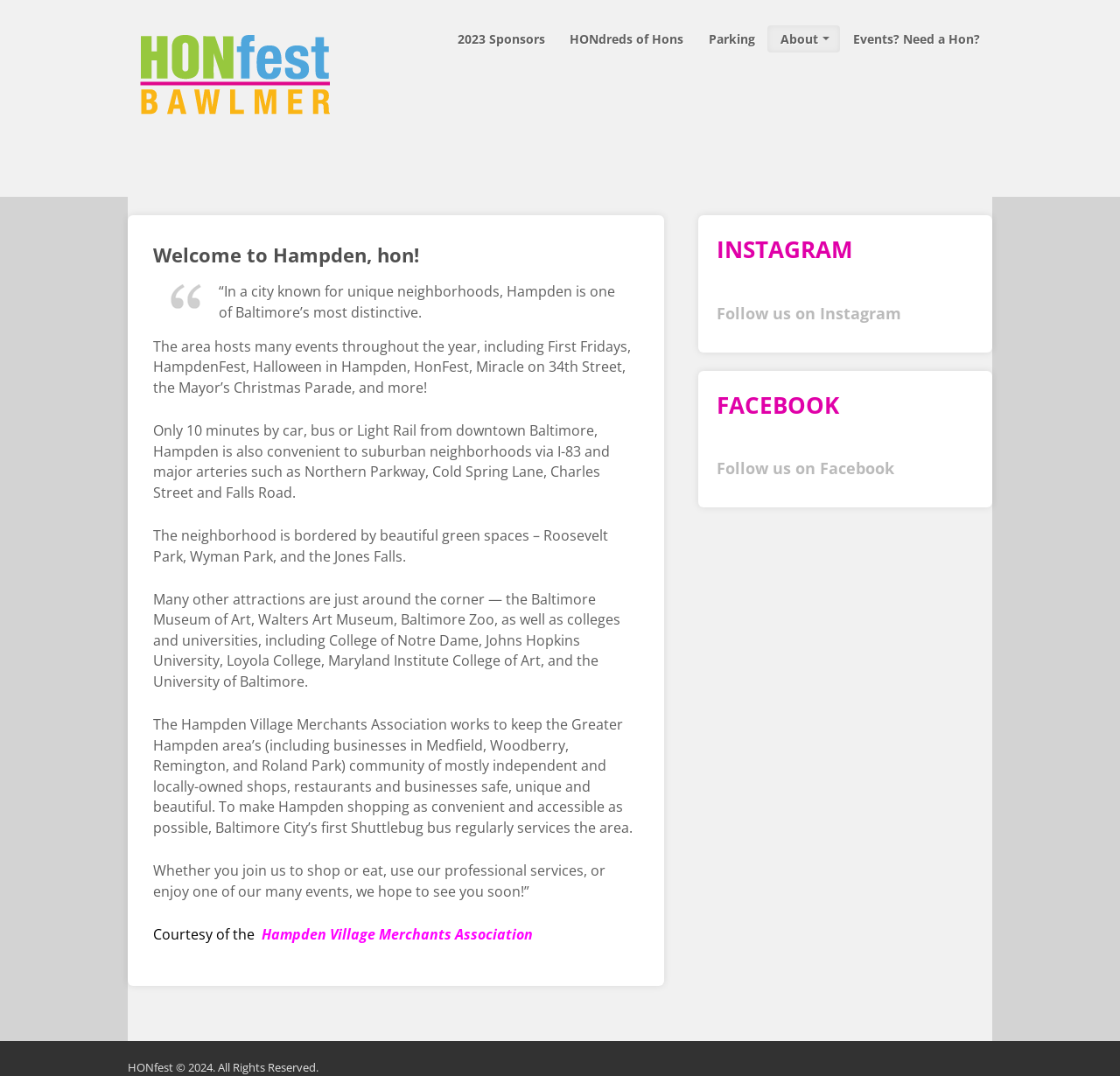Identify the bounding box coordinates for the region to click in order to carry out this instruction: "Follow us on Instagram". Provide the coordinates using four float numbers between 0 and 1, formatted as [left, top, right, bottom].

[0.64, 0.281, 0.805, 0.3]